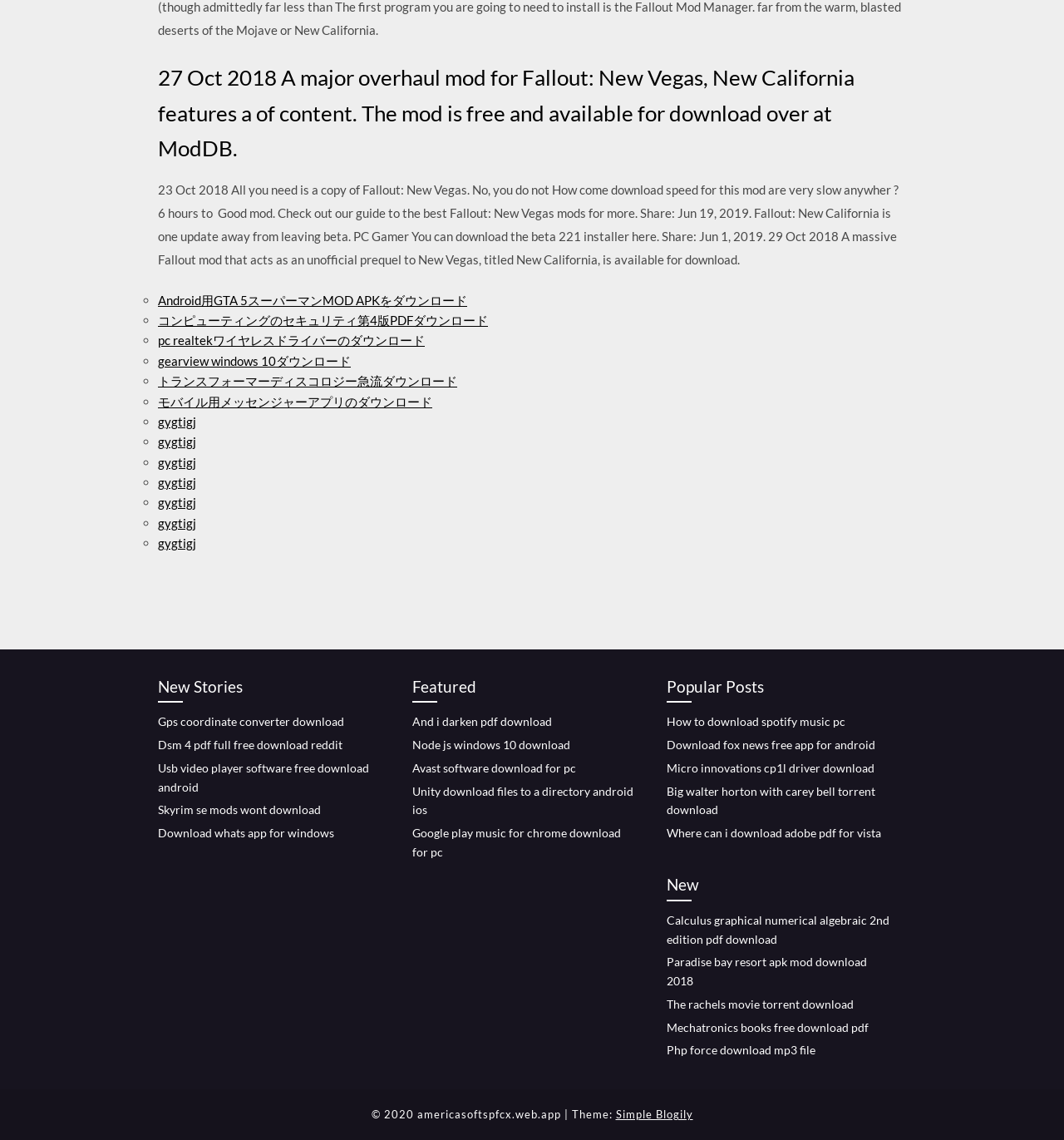Provide a one-word or short-phrase response to the question:
What is the copyright year mentioned at the bottom of the webpage?

2020